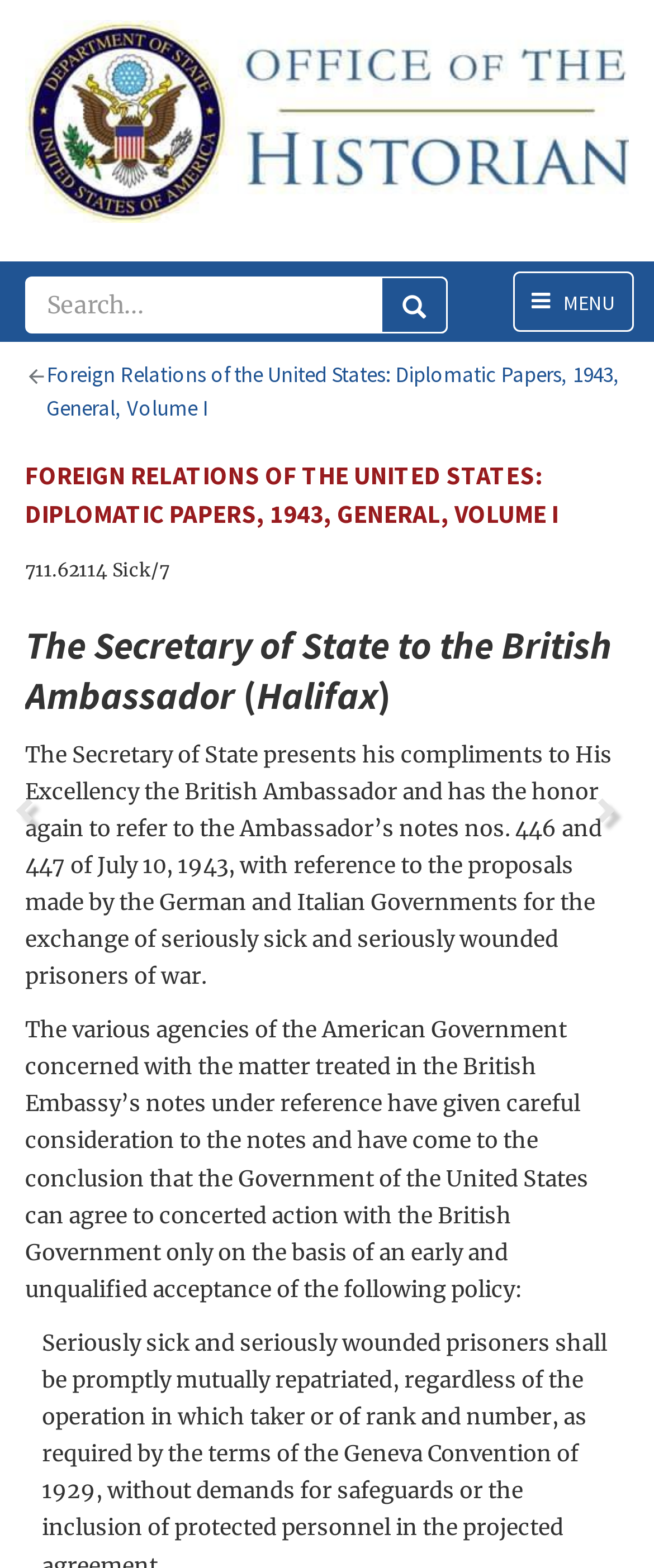Answer the following query with a single word or phrase:
What is the role of the person mentioned in the diplomatic paper?

Secretary of State